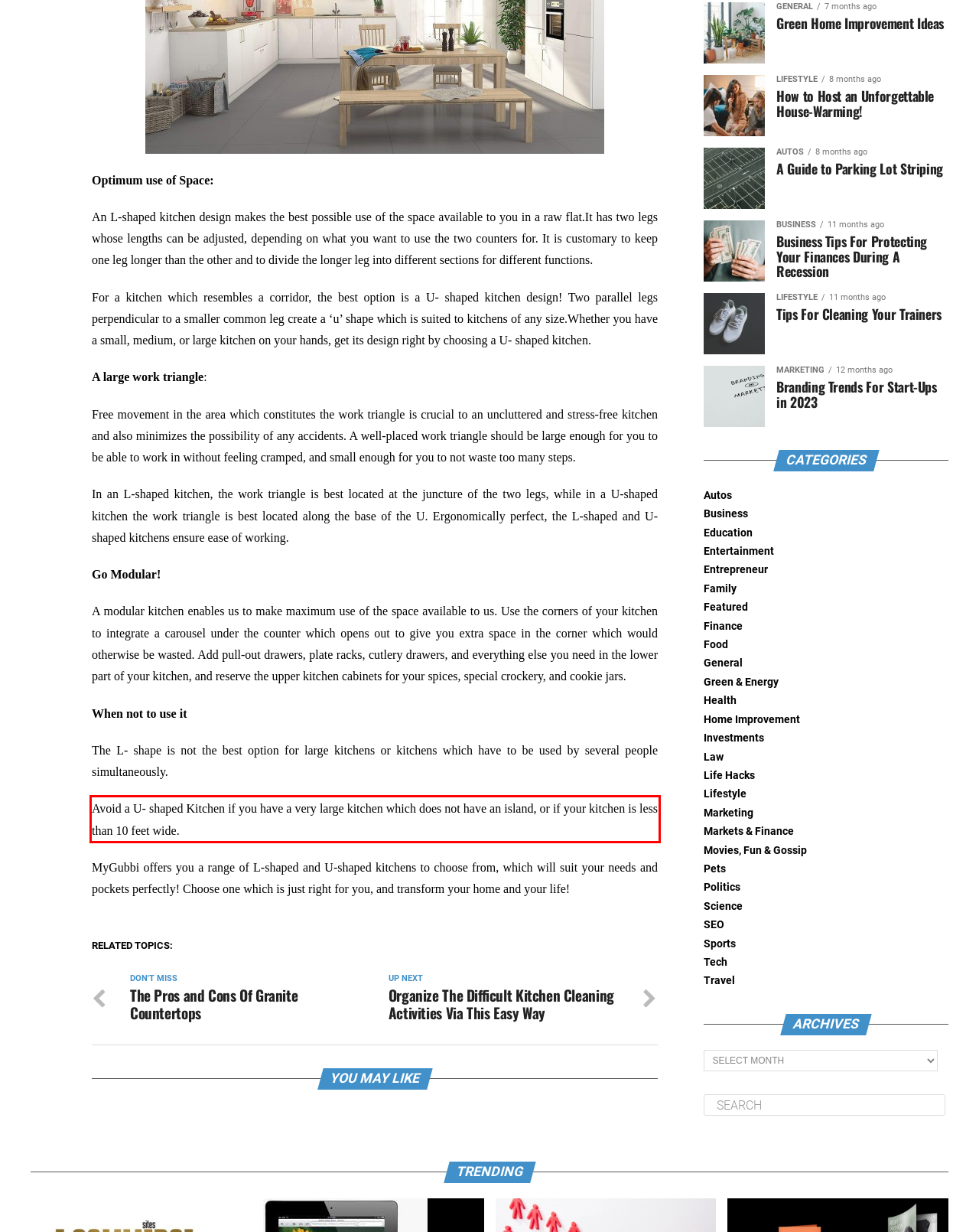Using the provided screenshot, read and generate the text content within the red-bordered area.

Avoid a U- shaped Kitchen if you have a very large kitchen which does not have an island, or if your kitchen is less than 10 feet wide.